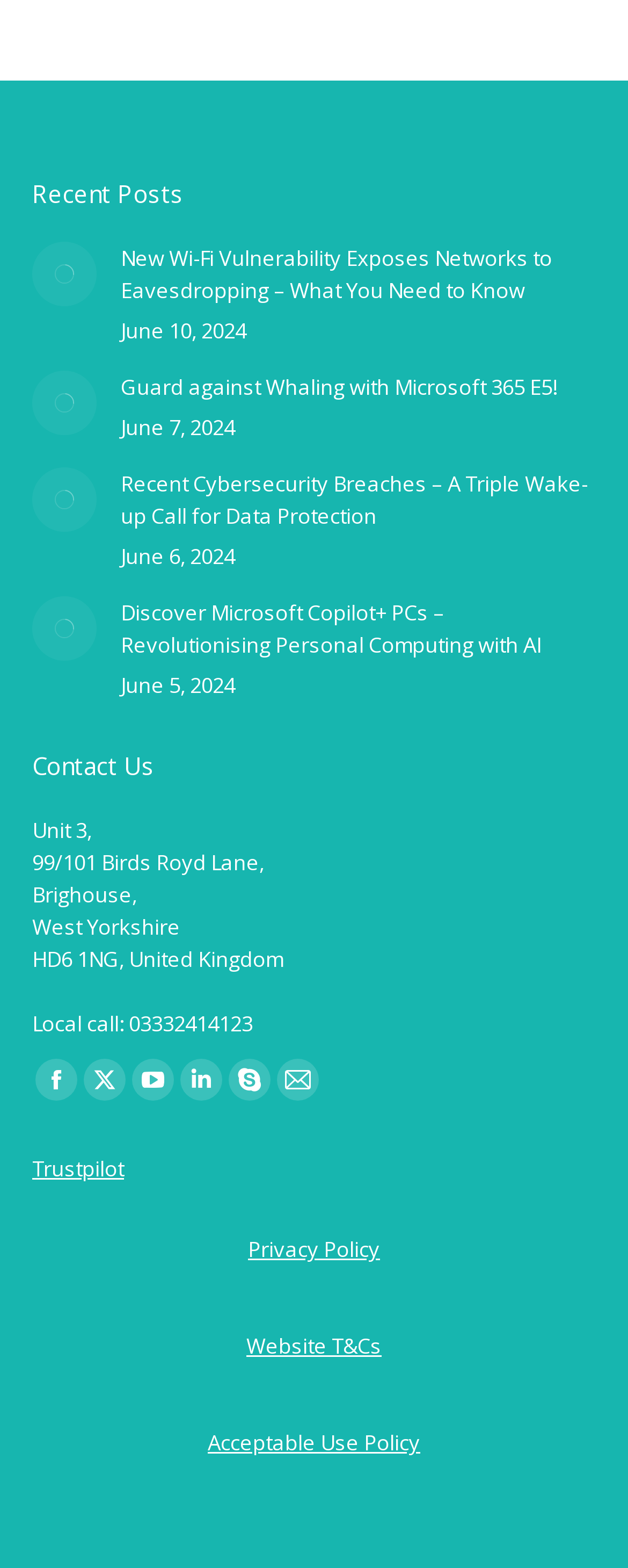Find the bounding box of the web element that fits this description: "Acceptable Use Policy".

[0.331, 0.911, 0.669, 0.929]